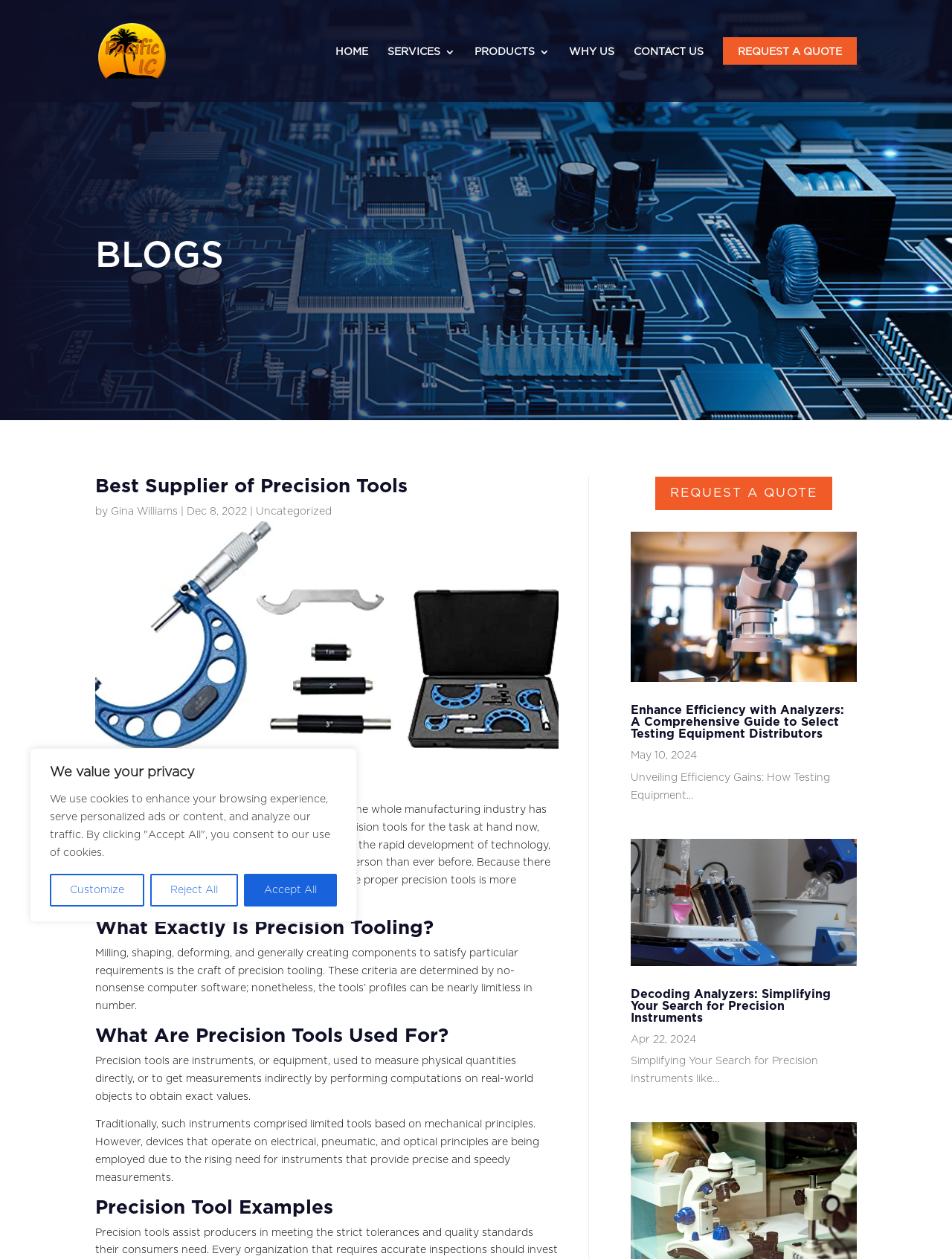Bounding box coordinates are specified in the format (top-left x, top-left y, bottom-right x, bottom-right y). All values are floating point numbers bounded between 0 and 1. Please provide the bounding box coordinate of the region this sentence describes: Gina Williams

[0.116, 0.402, 0.187, 0.411]